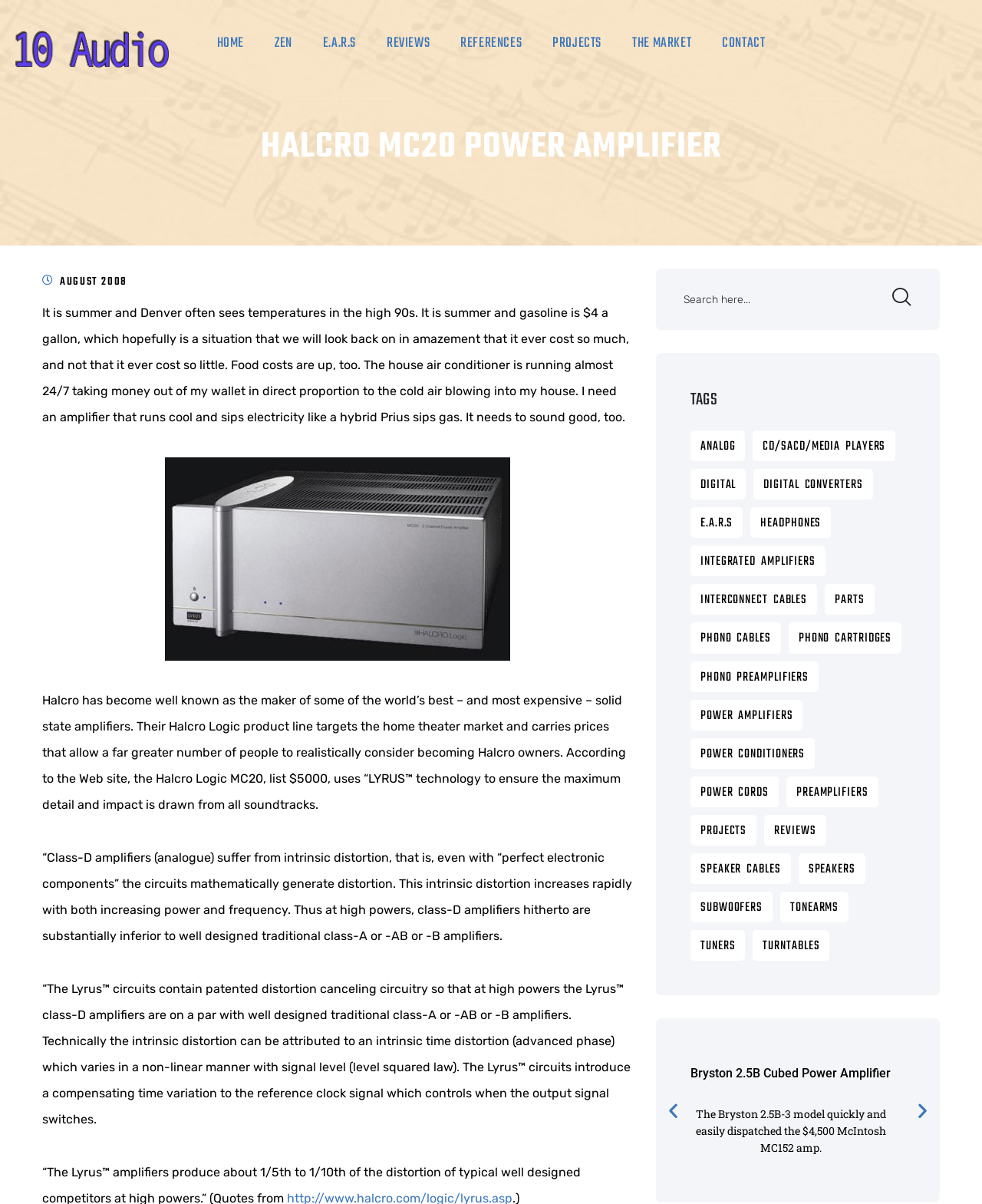Please identify the bounding box coordinates of the area I need to click to accomplish the following instruction: "View the details of power amplifiers".

[0.703, 0.581, 0.818, 0.607]